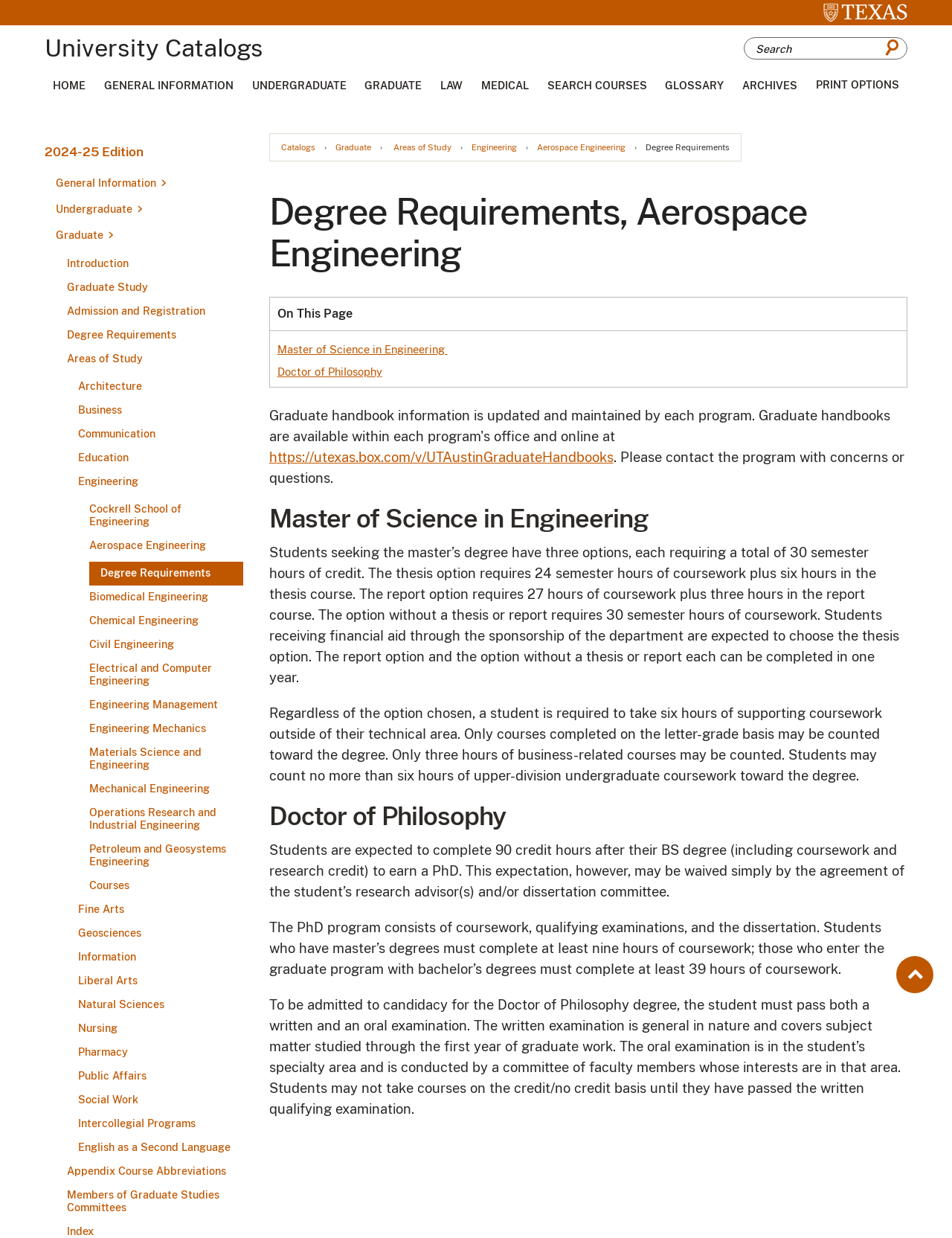Use the details in the image to answer the question thoroughly: 
What is the name of the university?

I found the answer by looking at the top-left corner of the webpage, where the university's logo and name are displayed.